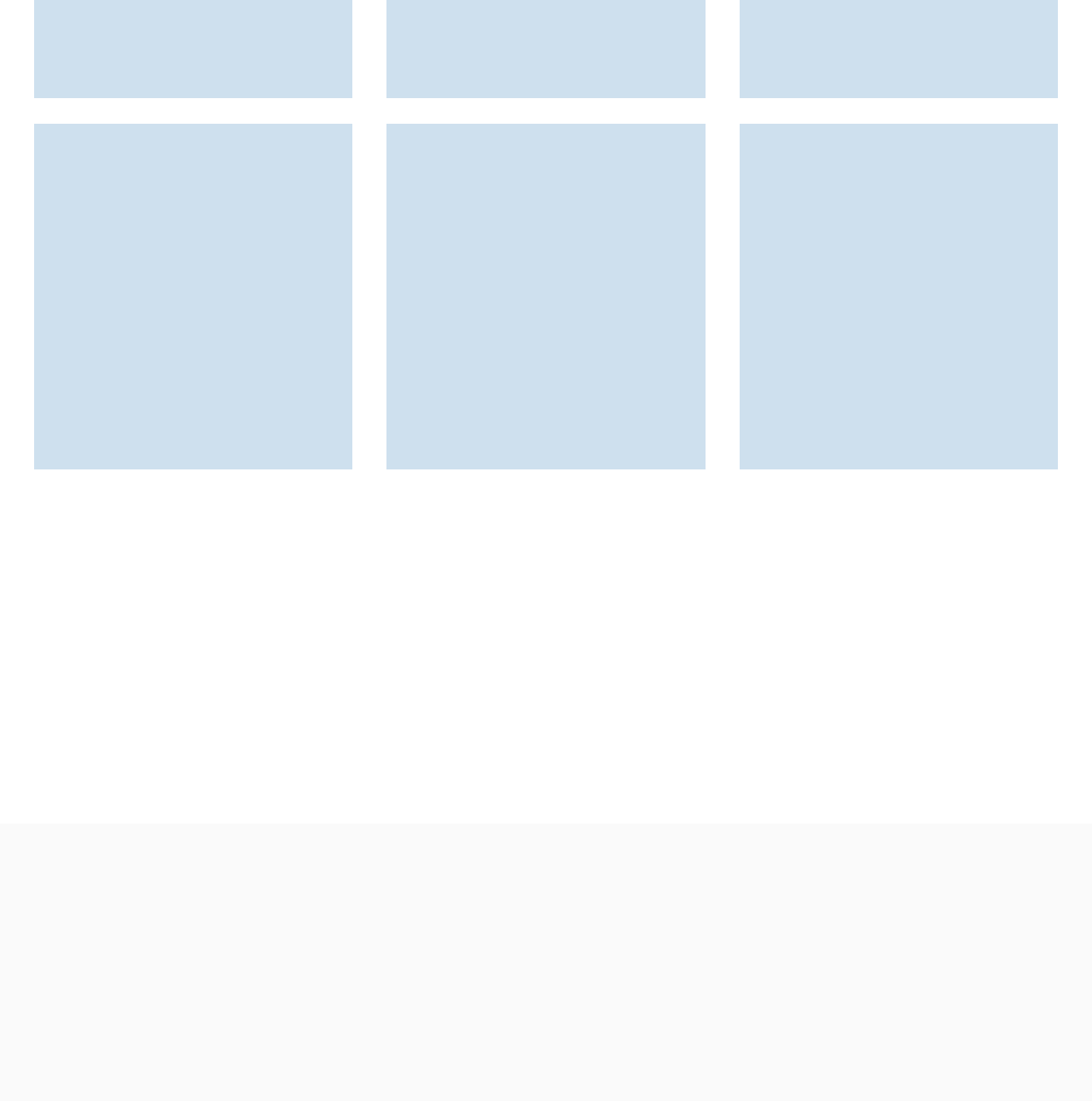Please identify the bounding box coordinates of the area that needs to be clicked to fulfill the following instruction: "Forgot your password?."

[0.062, 0.357, 0.188, 0.374]